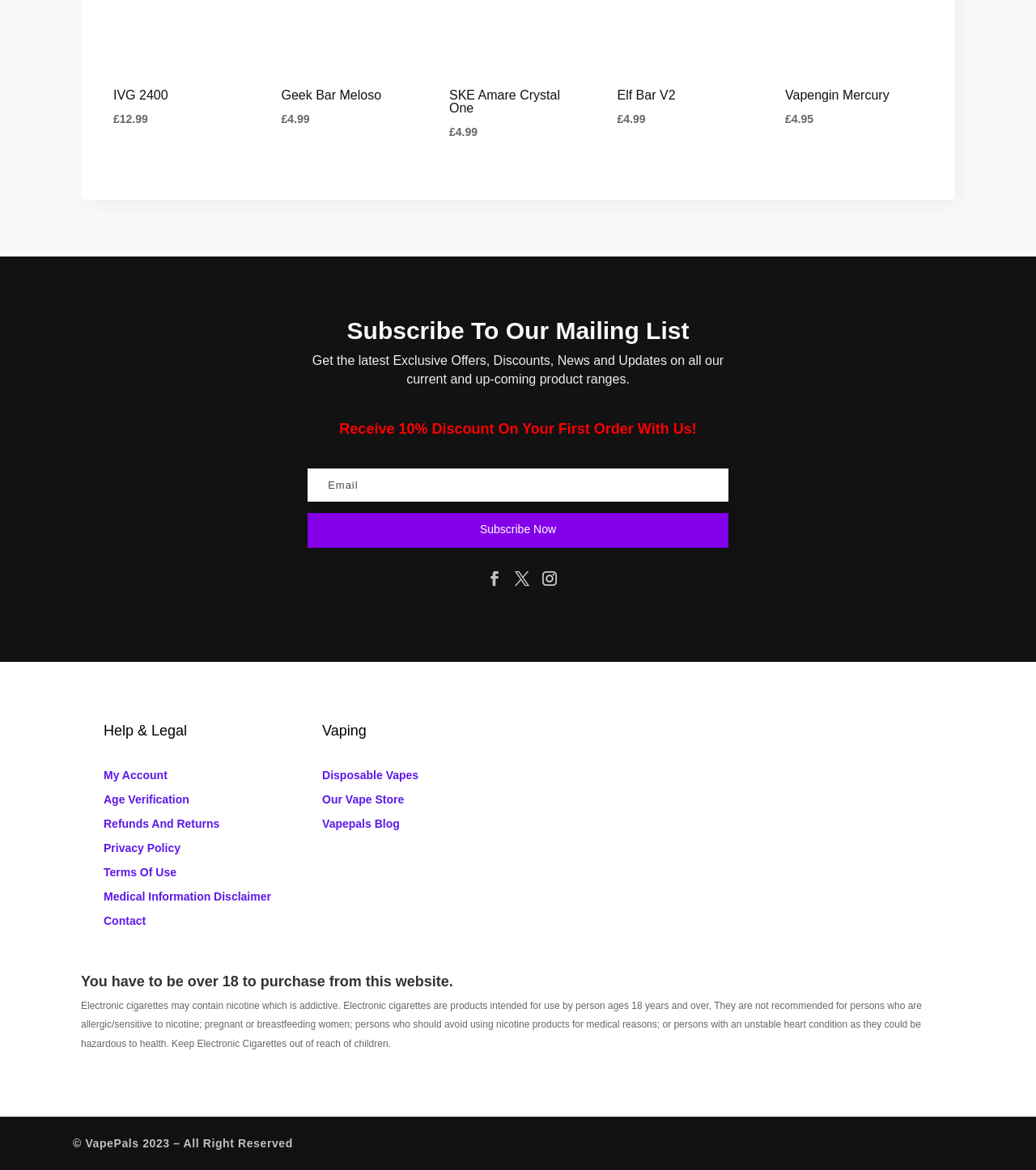Can you identify the bounding box coordinates of the clickable region needed to carry out this instruction: 'View My Account'? The coordinates should be four float numbers within the range of 0 to 1, stated as [left, top, right, bottom].

[0.1, 0.657, 0.162, 0.673]